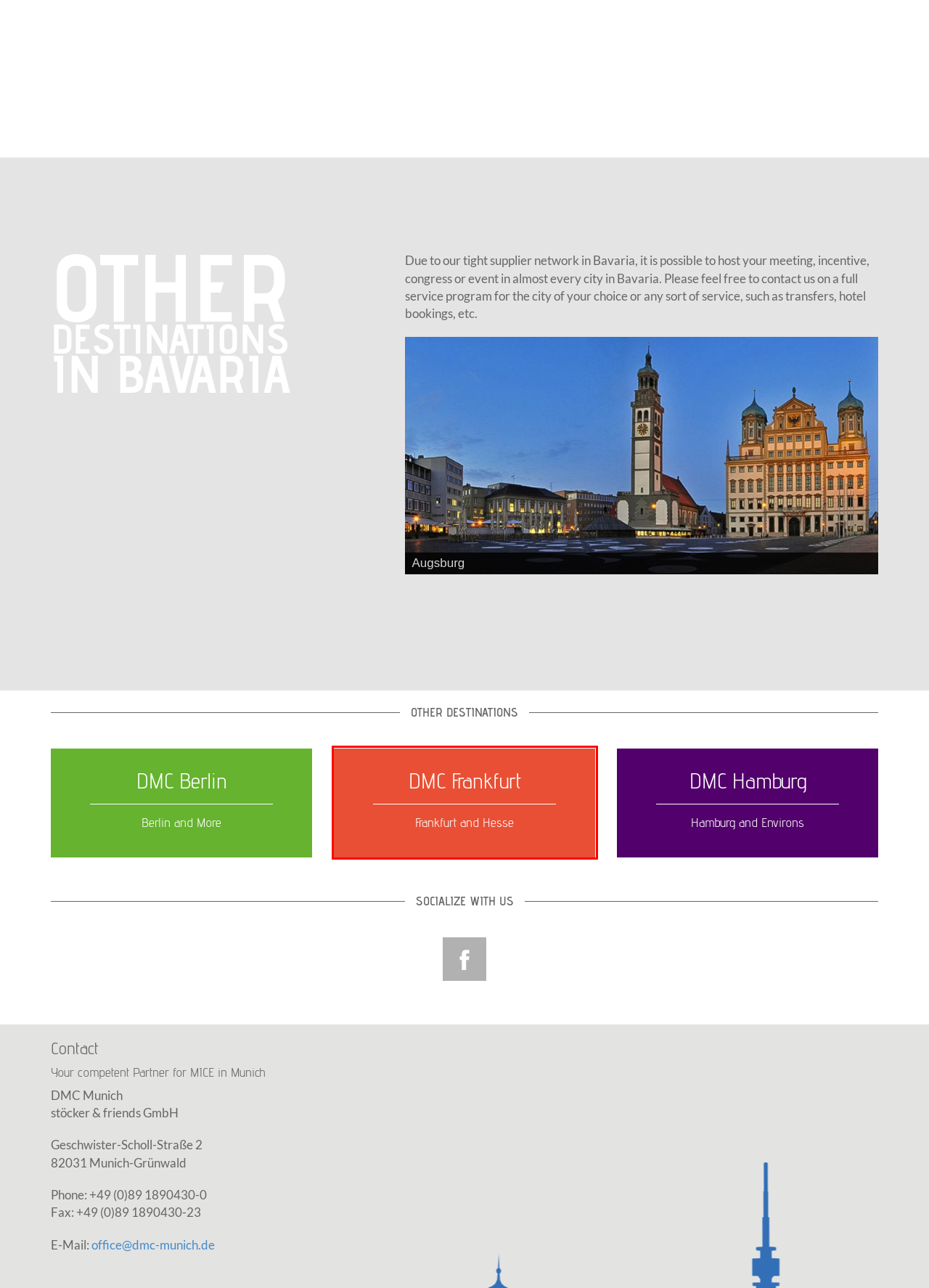Examine the screenshot of a webpage with a red bounding box around an element. Then, select the webpage description that best represents the new page after clicking the highlighted element. Here are the descriptions:
A. What we do |  DMC Munich | Bavaria | Germany
B. DMC Hamburg – the leading Destination Management Company in Hamburg & Environs
C. Privacy Policy |  DMC Munich | Bavaria | Germany
D. DMC Berlin | Berlin | Germany
E. Contact |  DMC Munich | Bavaria | Germany
F. Transfers |  DMC Munich | Bavaria | Germany
G. Who we work with |  DMC Munich | Bavaria | Germany
H. DMC Frankfurt a.M. | Hessen | Germany

H